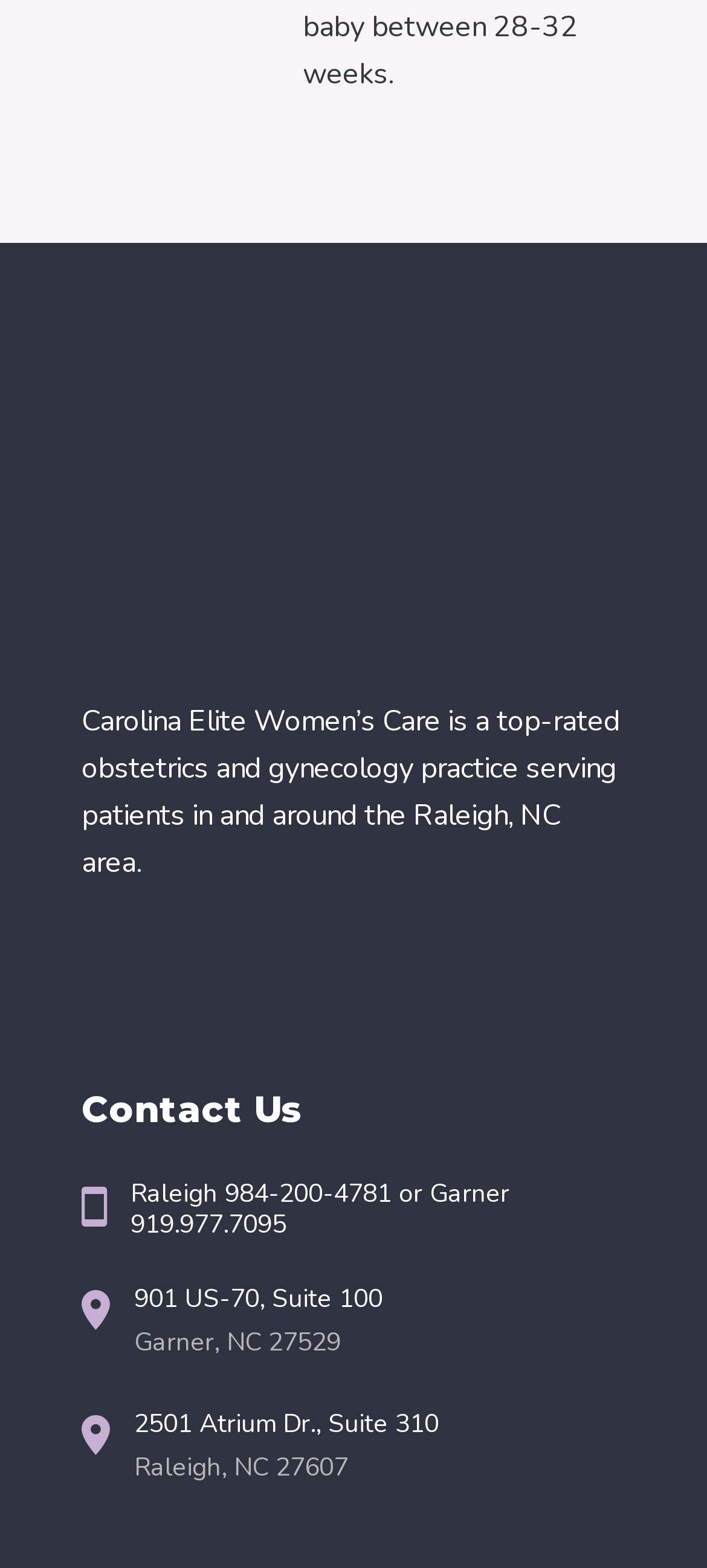Bounding box coordinates are specified in the format (top-left x, top-left y, bottom-right x, bottom-right y). All values are floating point numbers bounded between 0 and 1. Please provide the bounding box coordinate of the region this sentence describes: 2501 Atrium Dr., Suite 310

[0.19, 0.899, 0.621, 0.919]